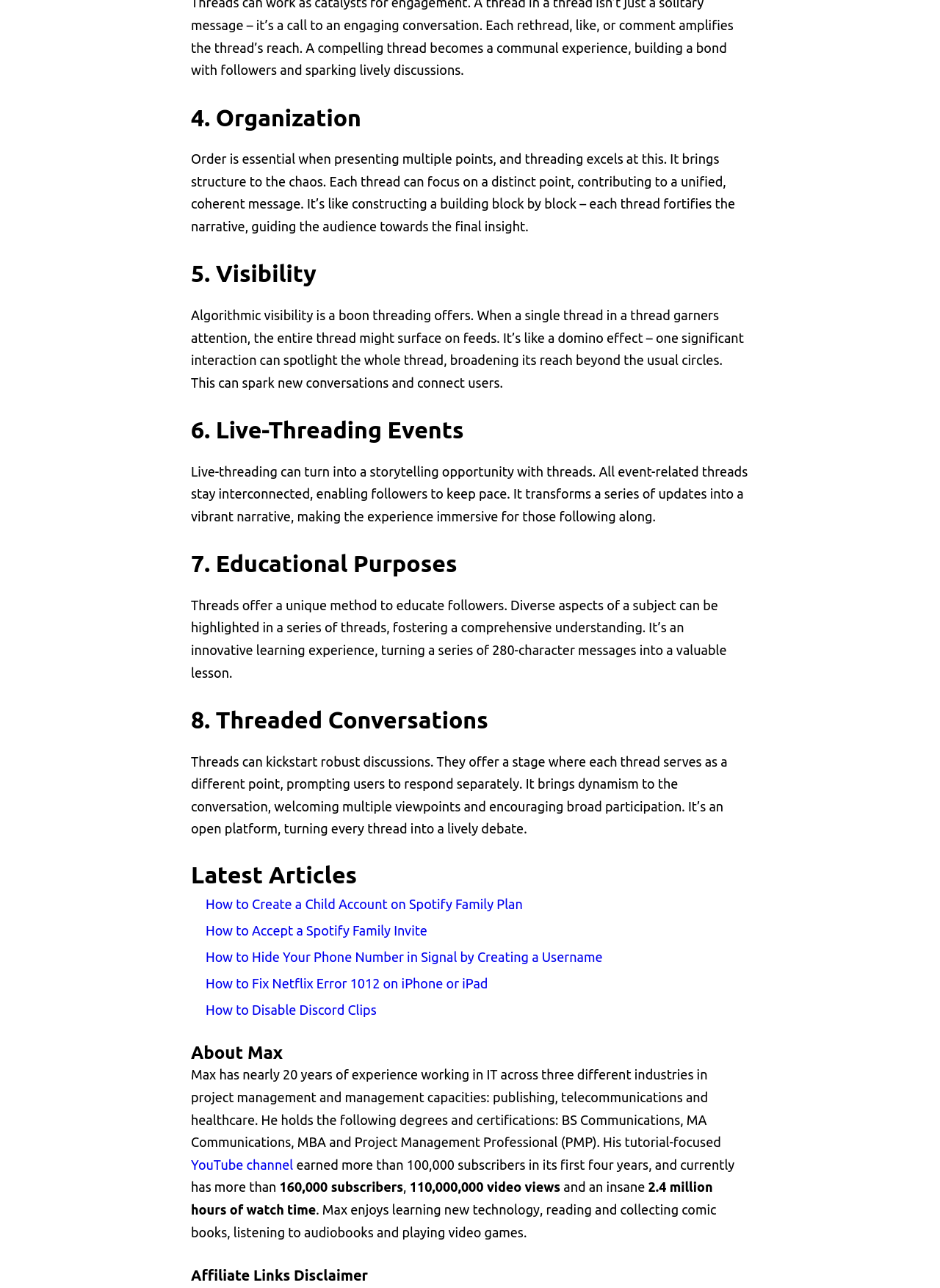What is the number of subscribers on Max's YouTube channel?
Look at the webpage screenshot and answer the question with a detailed explanation.

The static text on the webpage mentions that Max's YouTube channel has earned more than 100,000 subscribers in its first four years, and currently has more than 160,000 subscribers.